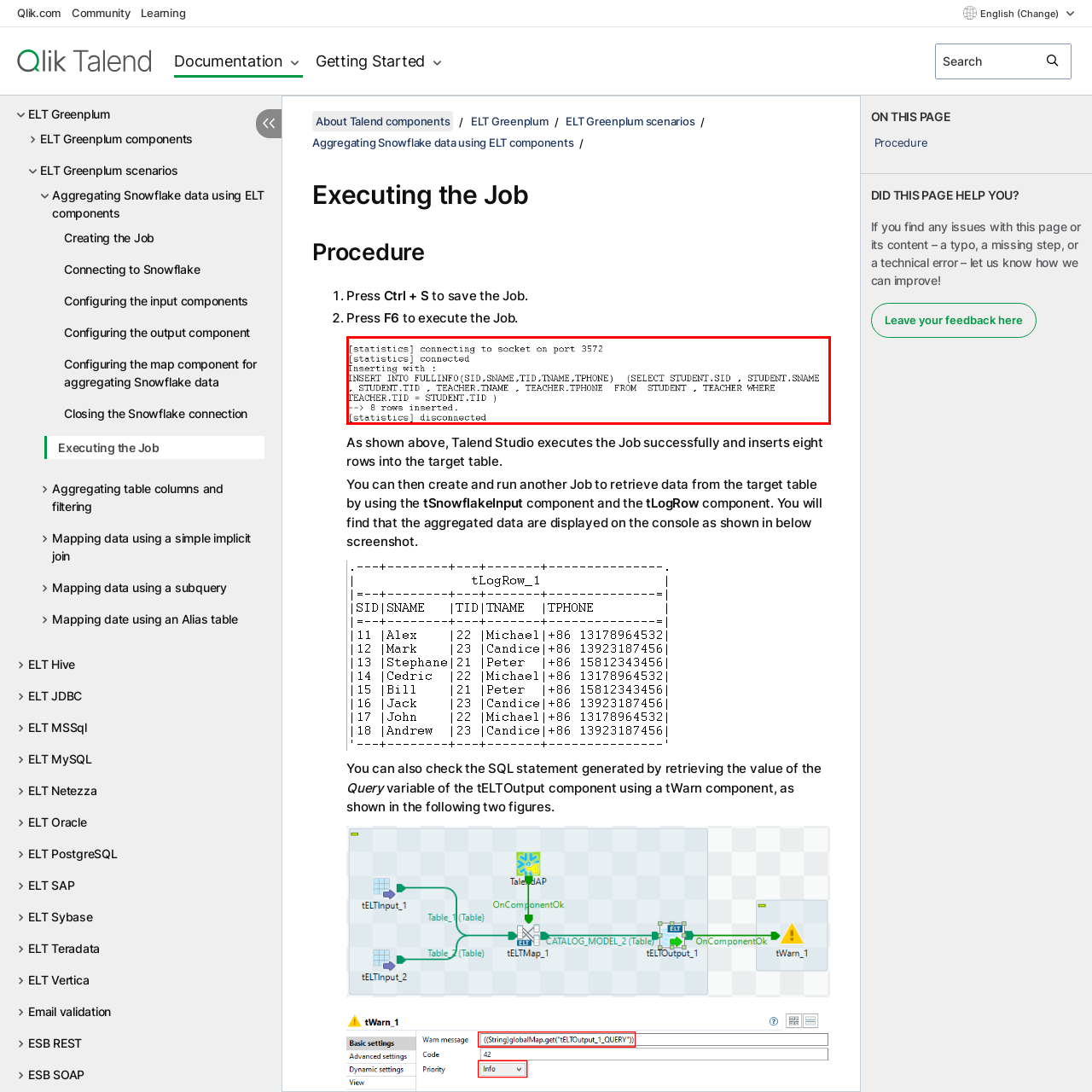Provide a thorough description of the scene captured within the red rectangle.

The image displays a console output from a database operation, illustrating the process of establishing a connection to a socket on port 3572, followed by the insertion of data into a table named "FULLINFO." The command executed consists of an SQL statement that inserts student and teacher details by selecting relevant fields from the "STUDENT" and "TEACHER" tables. The output confirms a successful connection to the database and shows that 8 rows were inserted as a result of the query. Finally, a disconnection message indicates the end of the operation. This operation is likely part of a larger data integration or ETL (Extract, Transform, Load) process, showcasing how student information is being aggregated with related teacher details.